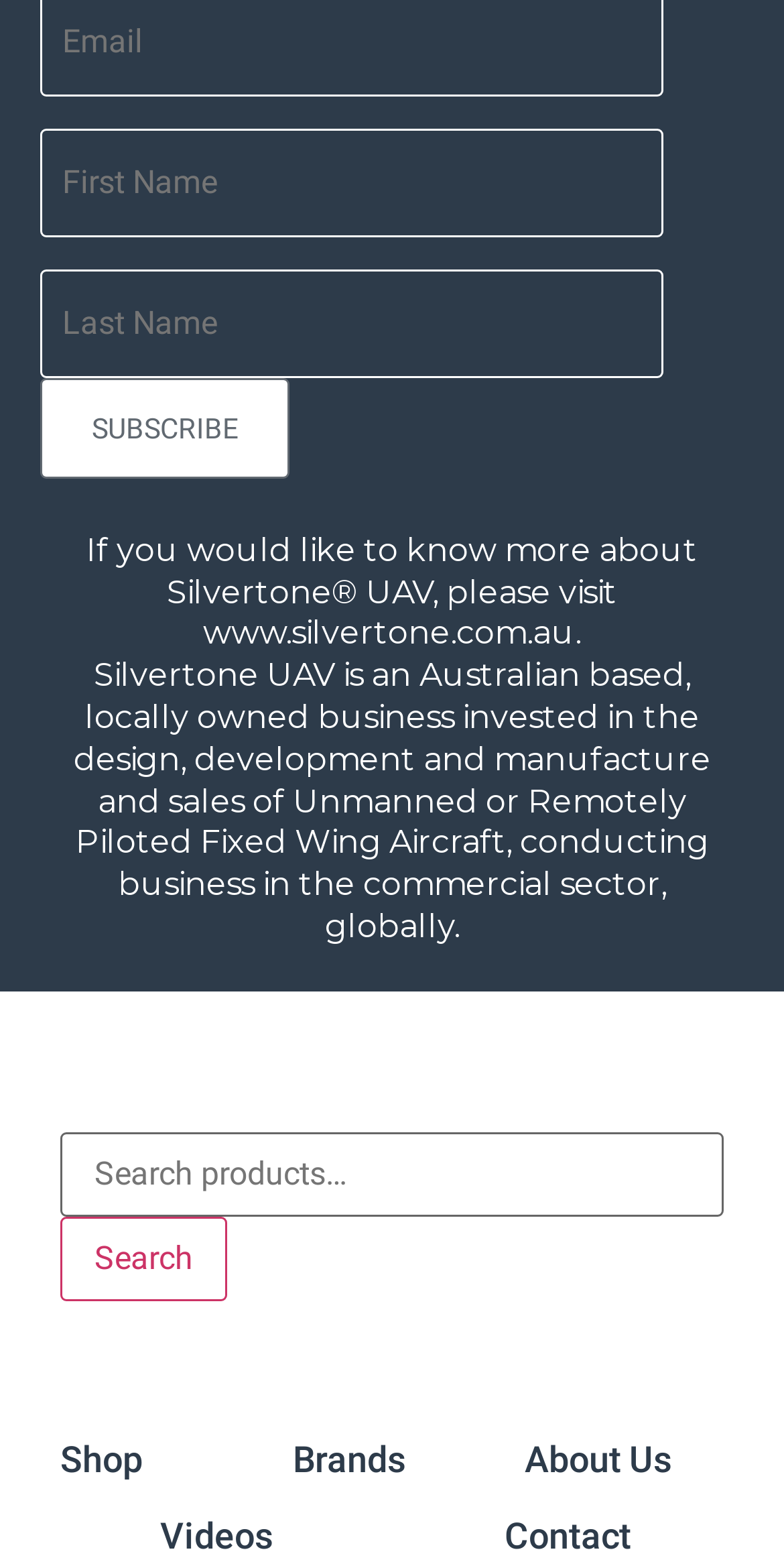Find the bounding box coordinates of the element I should click to carry out the following instruction: "Visit Silvertone UAV website".

[0.094, 0.339, 0.906, 0.604]